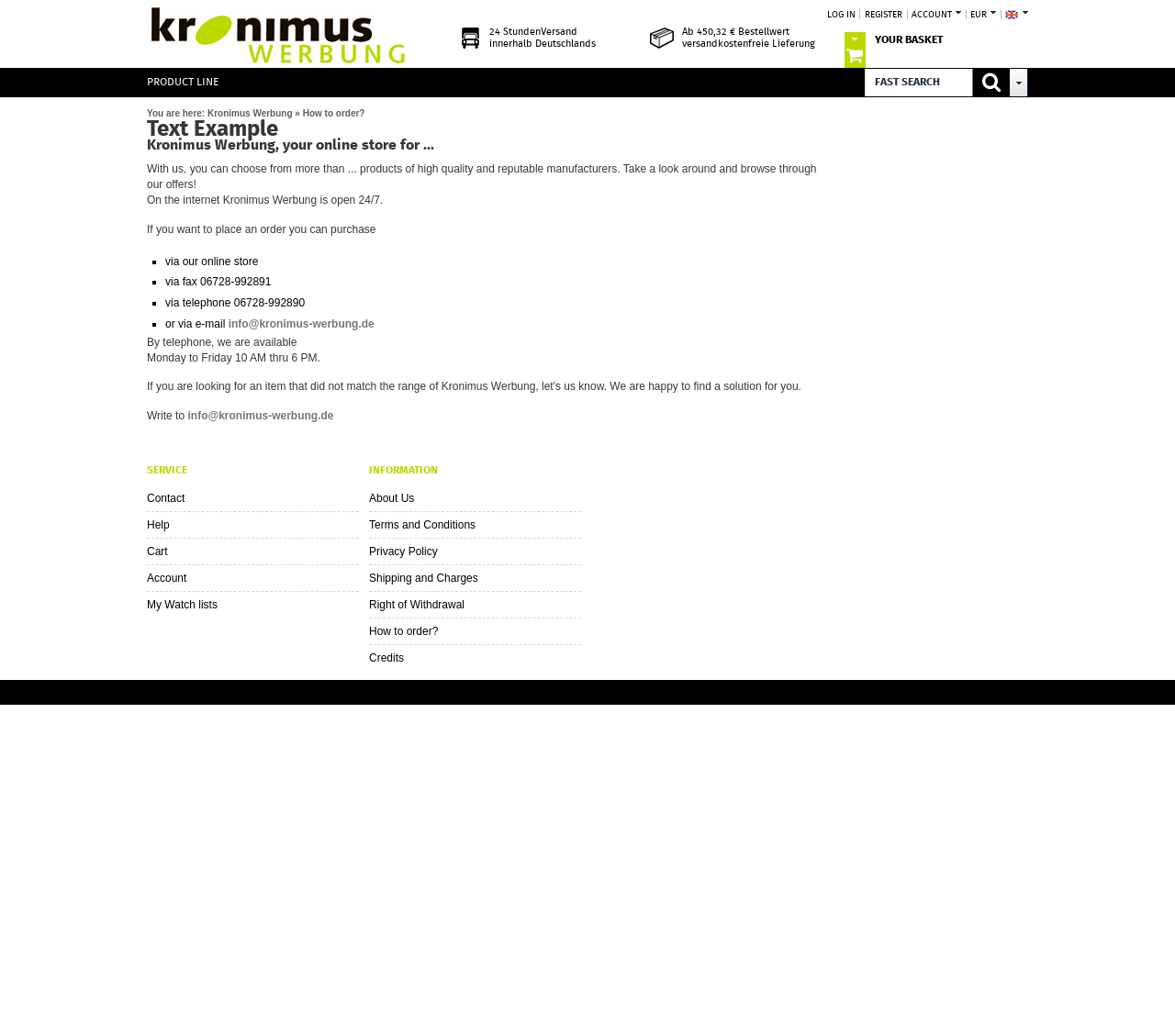What is the minimum order value for free shipping?
Based on the image, give a concise answer in the form of a single word or short phrase.

450,32 €